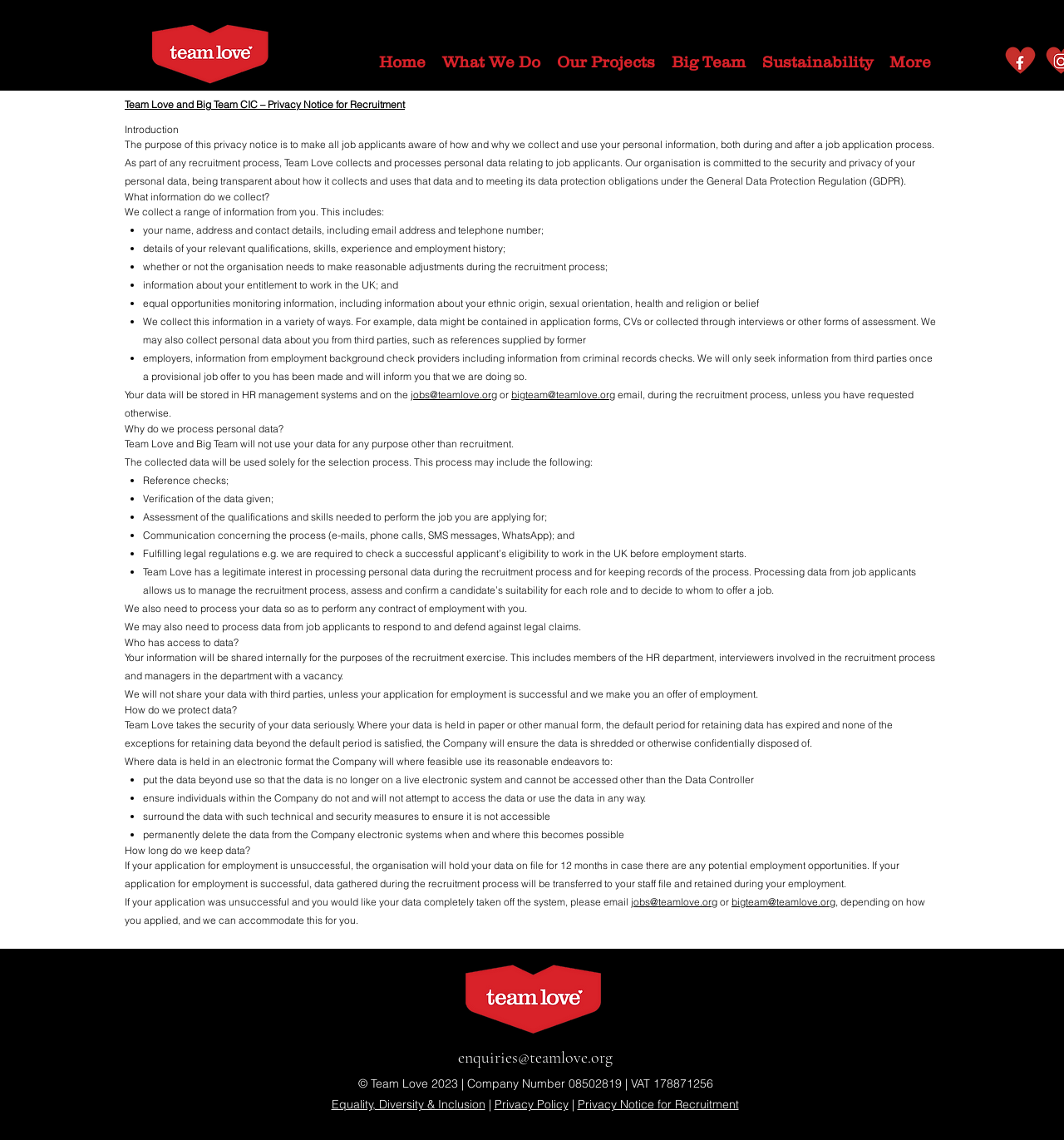Use a single word or phrase to respond to the question:
What information does Team Love collect from job applicants?

Name, address, contact details, qualifications, skills, experience, employment history, etc.